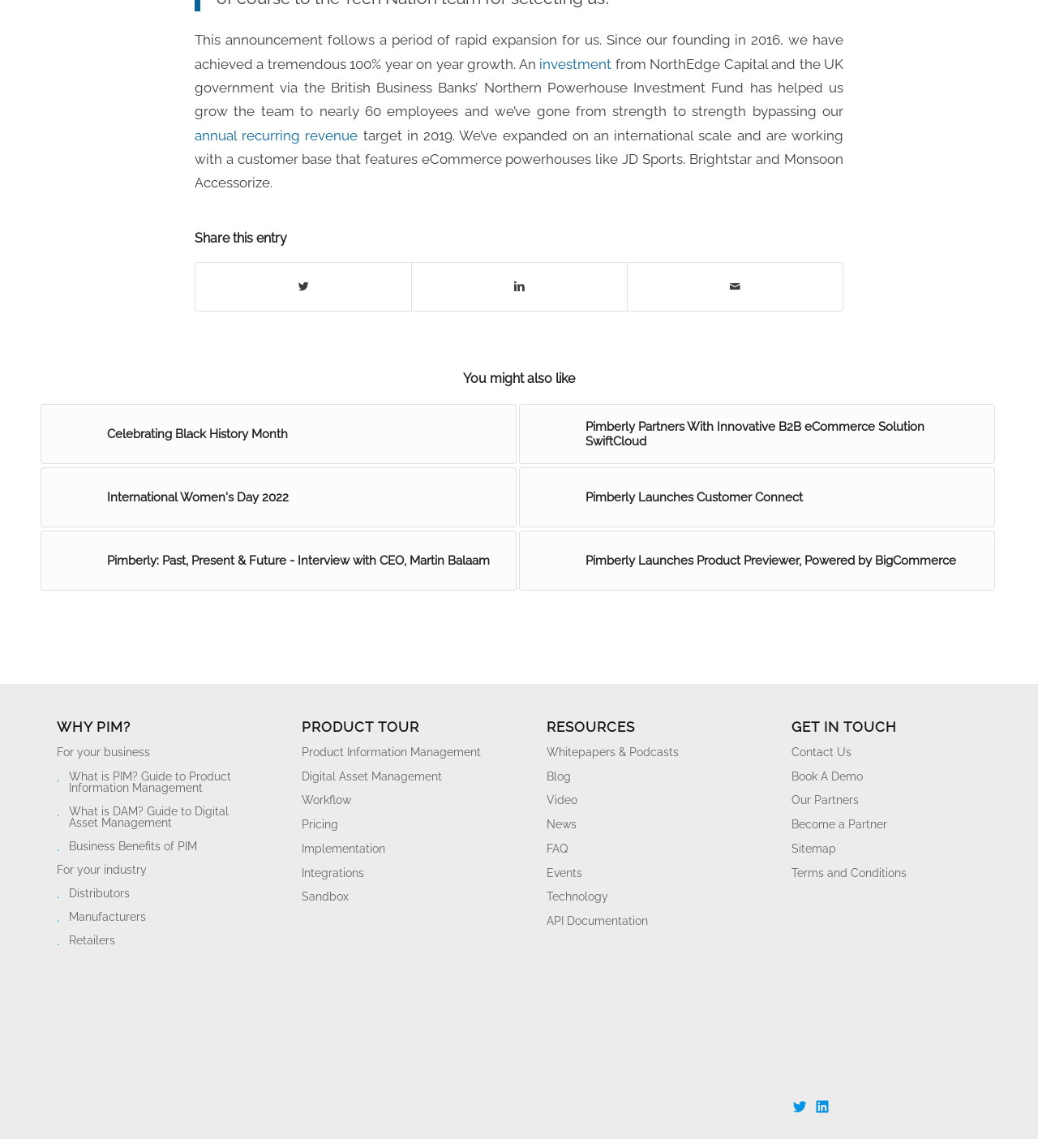Please pinpoint the bounding box coordinates for the region I should click to adhere to this instruction: "Read about 'Celebrating Black History Month'".

[0.039, 0.352, 0.498, 0.404]